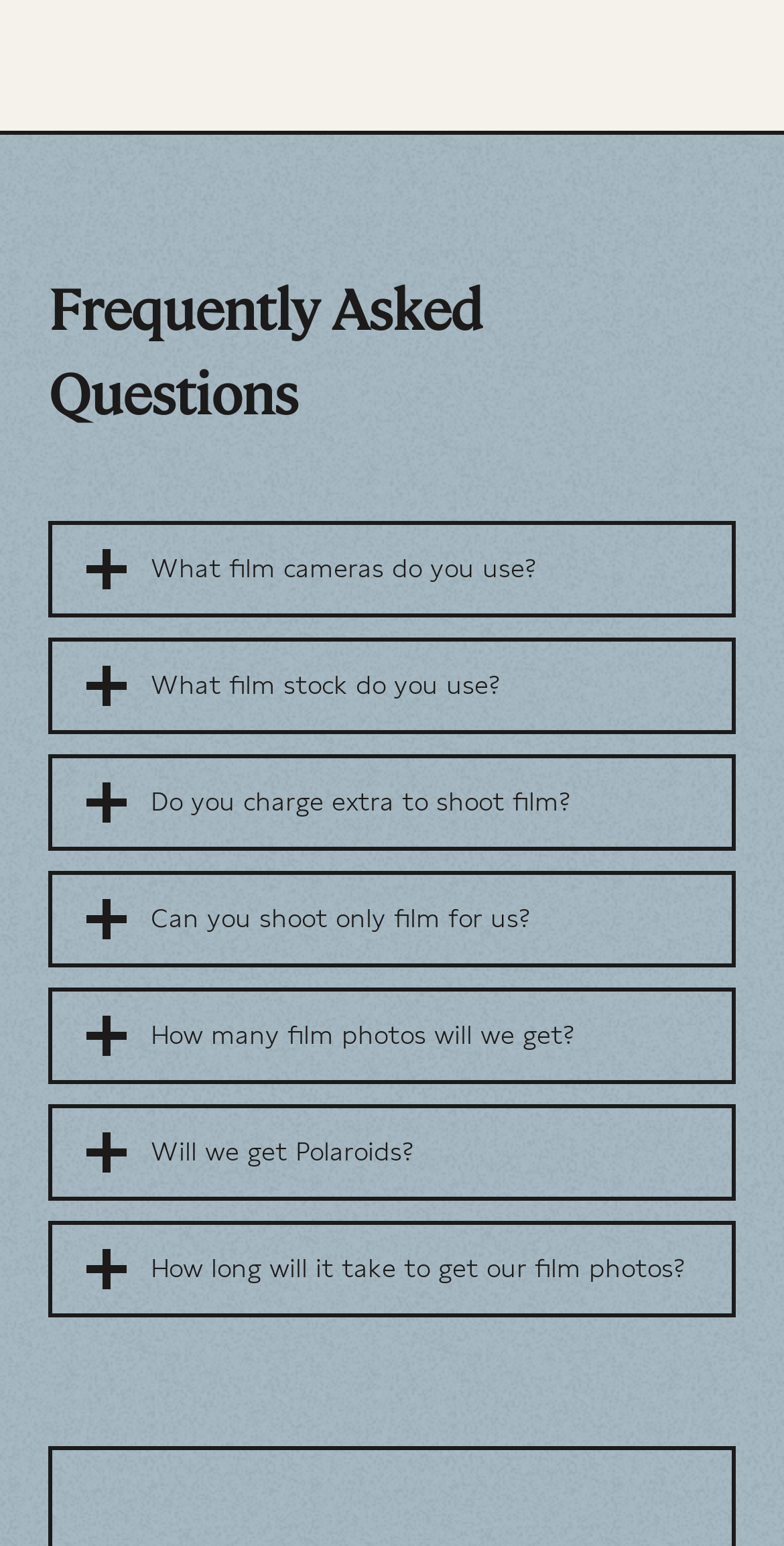Provide the bounding box coordinates of the UI element this sentence describes: "Will we get Polaroids?".

[0.062, 0.714, 0.938, 0.777]